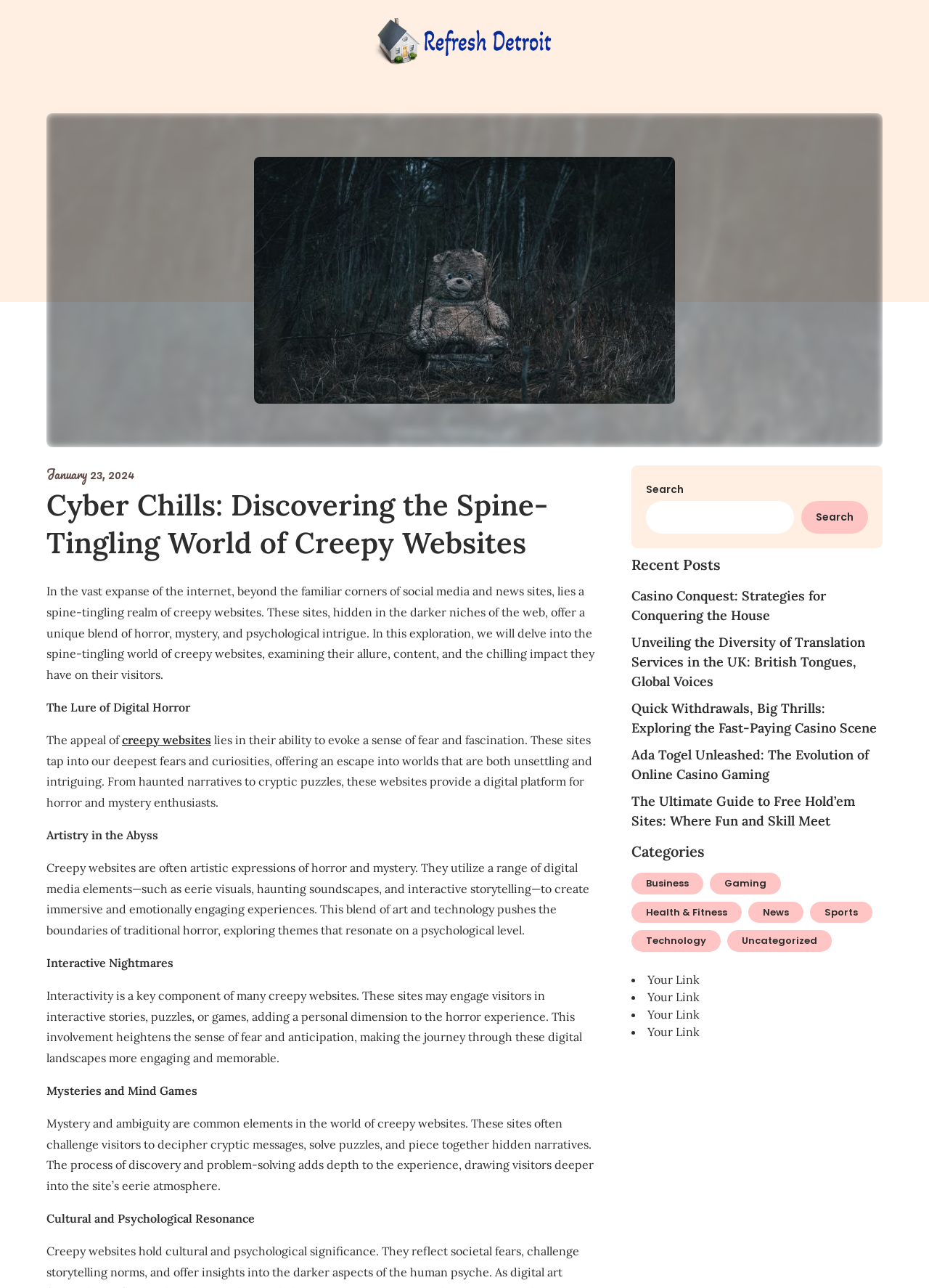Please identify the bounding box coordinates of the region to click in order to complete the given instruction: "Search for something". The coordinates should be four float numbers between 0 and 1, i.e., [left, top, right, bottom].

[0.696, 0.373, 0.934, 0.414]